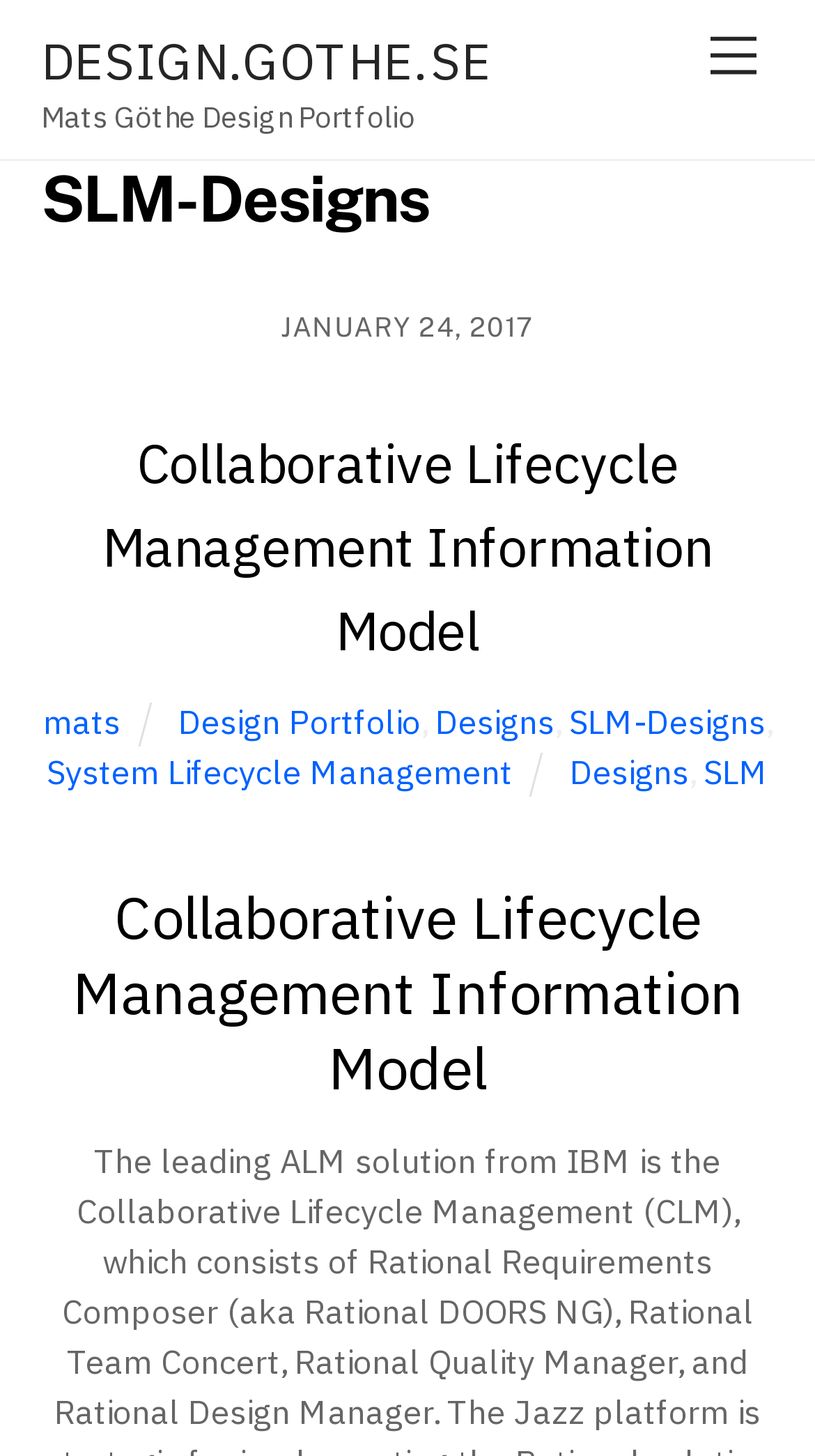Based on the element description: "System Lifecycle Management", identify the UI element and provide its bounding box coordinates. Use four float numbers between 0 and 1, [left, top, right, bottom].

[0.057, 0.515, 0.629, 0.544]